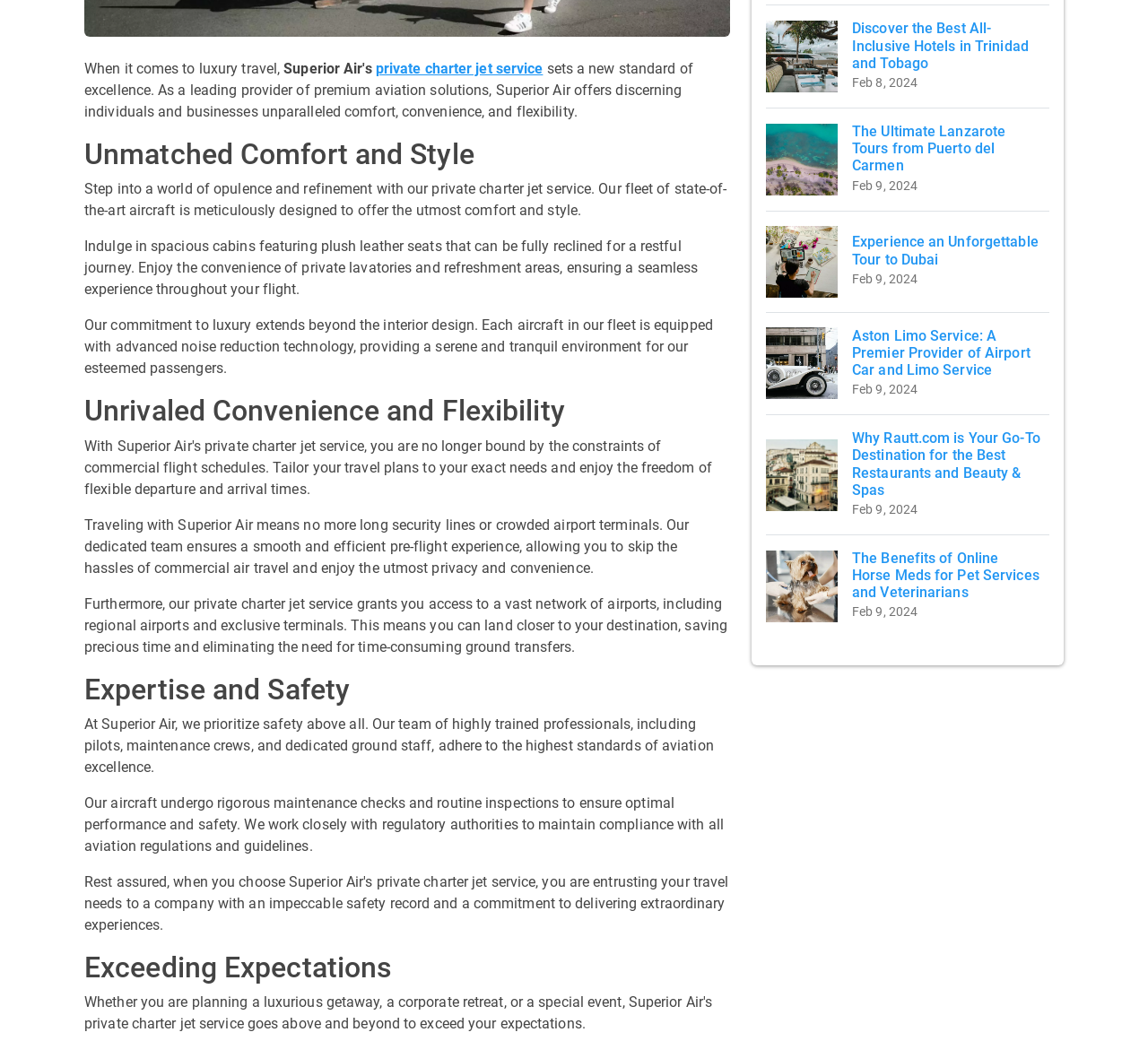Given the webpage screenshot and the description, determine the bounding box coordinates (top-left x, top-left y, bottom-right x, bottom-right y) that define the location of the UI element matching this description: private charter jet service

[0.327, 0.058, 0.473, 0.074]